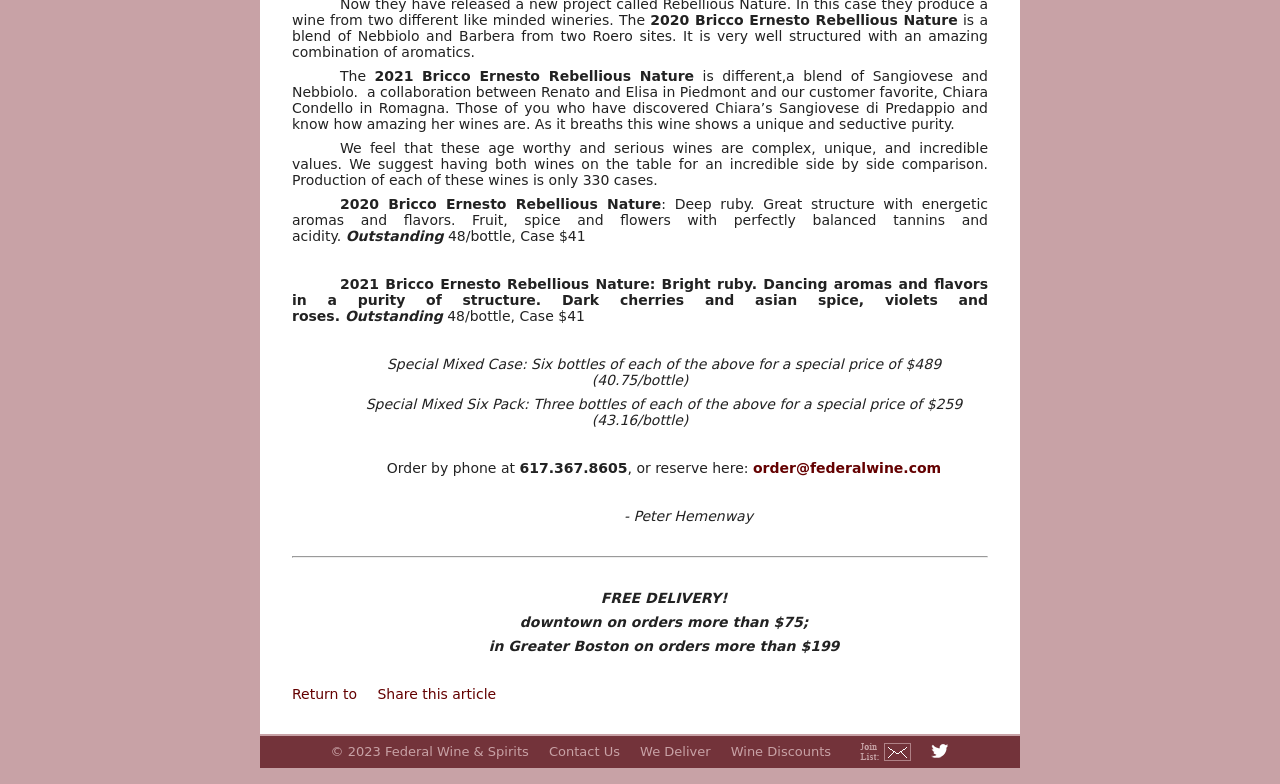Provide the bounding box coordinates of the HTML element this sentence describes: "Share this article". The bounding box coordinates consist of four float numbers between 0 and 1, i.e., [left, top, right, bottom].

[0.295, 0.875, 0.388, 0.895]